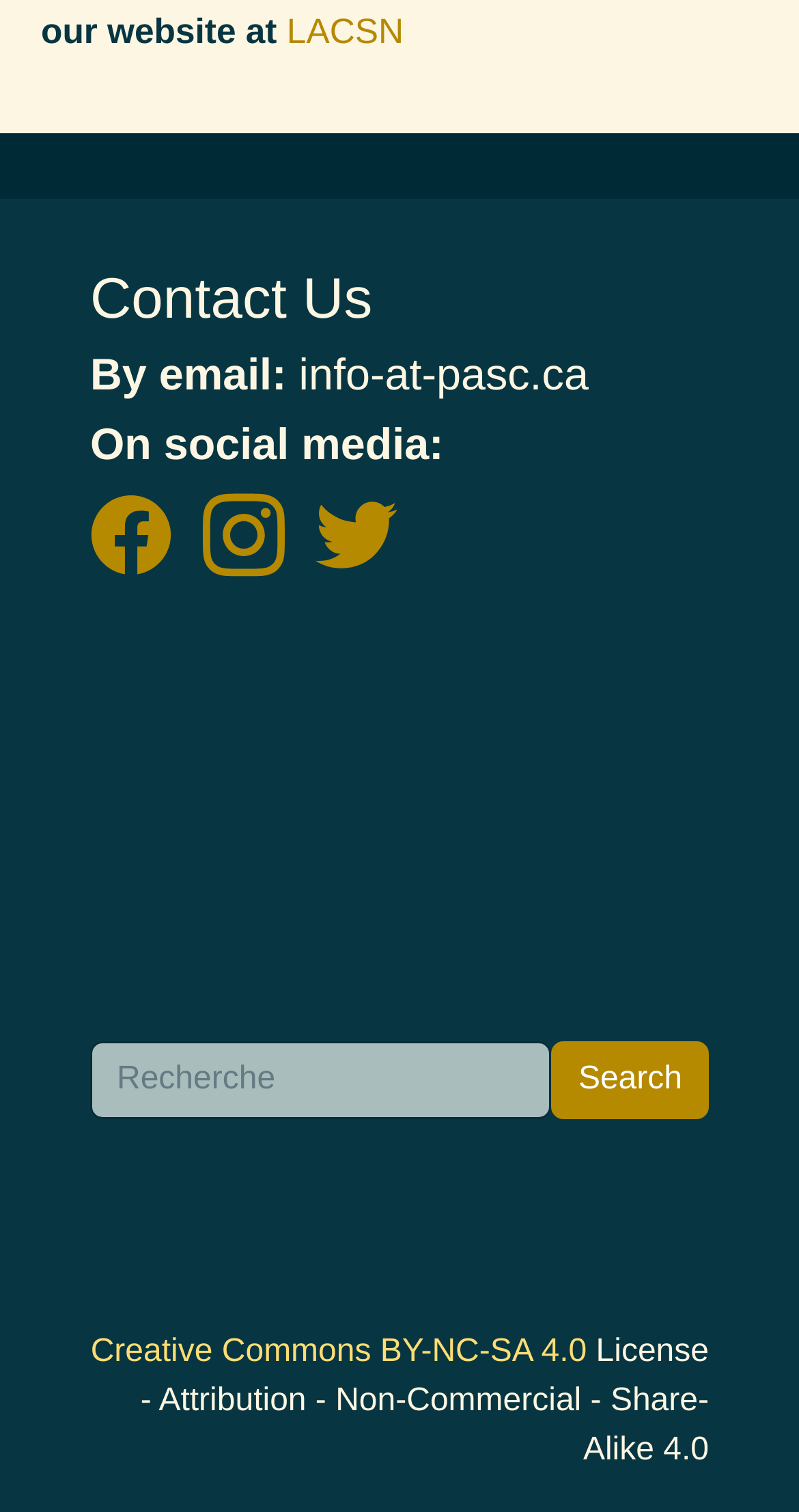Answer the question below using just one word or a short phrase: 
What is the license type?

CC-BY-NC-SA 4.0